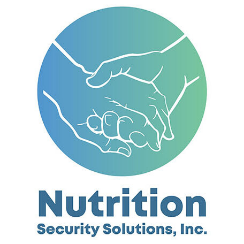Use a single word or phrase to answer the question:
What is symbolized by the pair of hands in the logo?

Support and collaboration